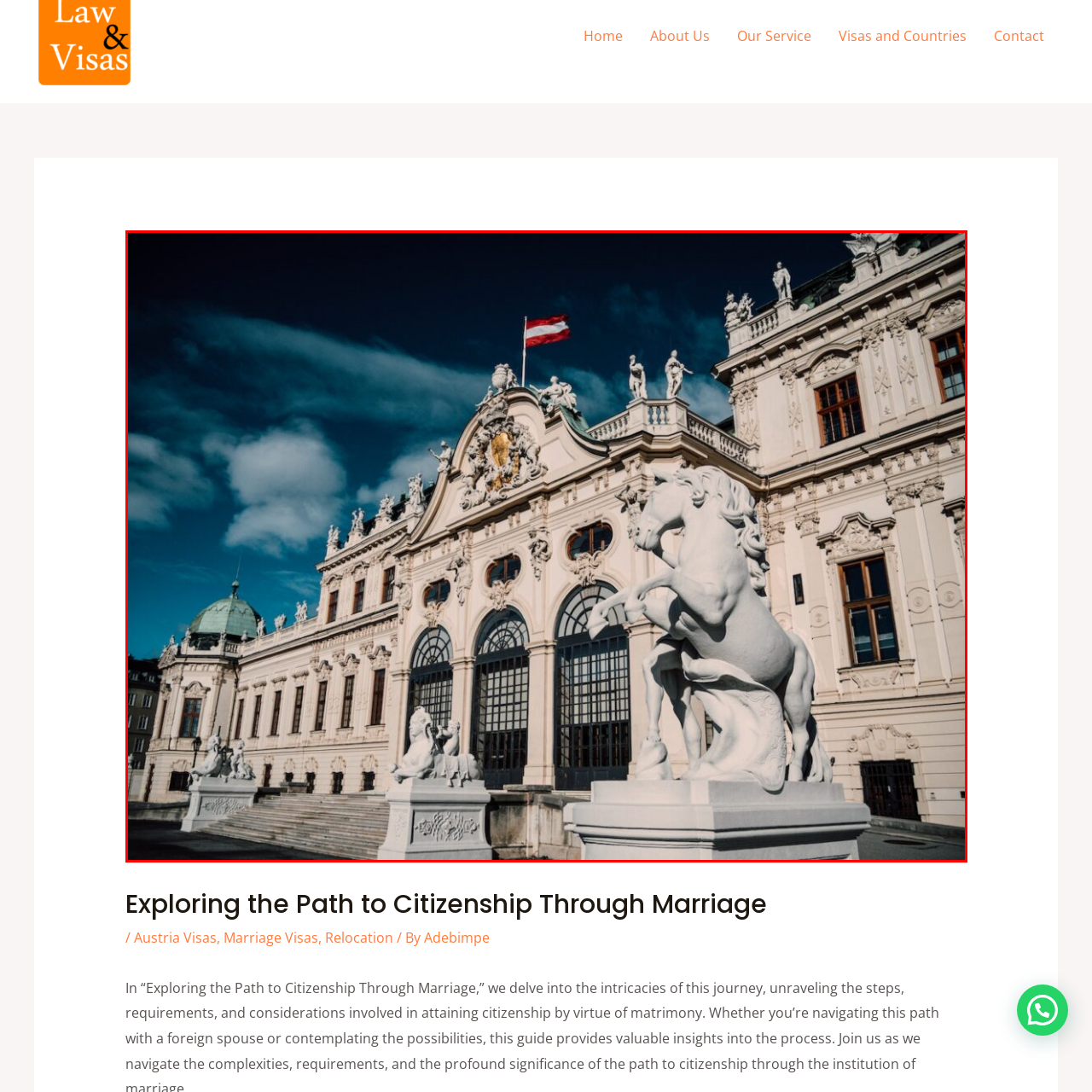Explain in detail what is happening in the image that is surrounded by the red box.

The image showcases a stunning architectural marvel, likely representing the renowned Baroque style, characterized by intricate details and grandeur. The building features majestic sculptures of horses at the forefront, adding a touch of elegance and artistry. A prominent Austrian flag unfurls proudly atop the structure, symbolizing national pride. The ornate façade is adorned with delicate carvings and large arched windows that reflect the clear sky, enhancing the beauty of the scene. This setting embodies a significant cultural heritage, possibly related to the theme of citizenship and marriage in Austria, as suggested by the accompanying text.